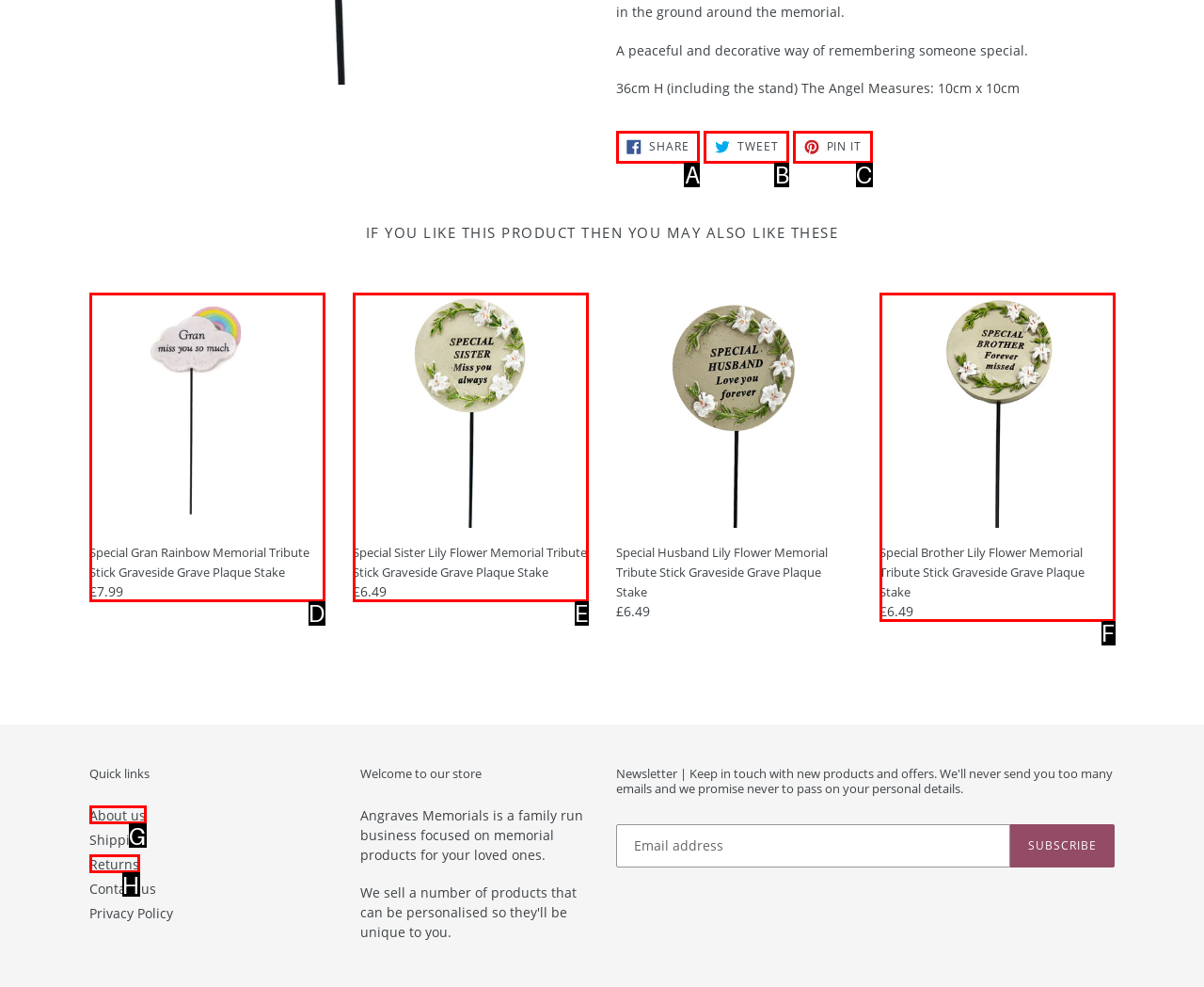Identify the bounding box that corresponds to: Pin it Pin on Pinterest
Respond with the letter of the correct option from the provided choices.

C